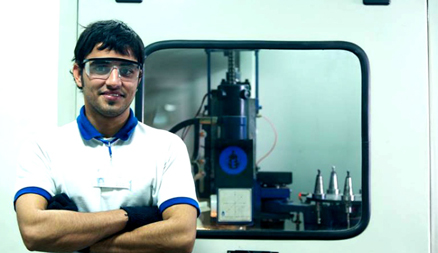Describe in detail everything you see in the image.

The image features a confident young man standing in a workshop environment. He is wearing safety goggles and a white polo shirt with blue accents, showcasing a professional appearance suitable for an industrial setting. The background includes a large, industrial machine, suggesting a focus on technology and machinery related to job skills and training.

This image resonates with the theme of upskilling and job-matching opportunities, particularly in the context of enhancing the employability of youth in India. The individual’s presence in a technical environment underscores the importance of bridging the gap between job seekers and employers through innovative platforms. These platforms aim to connect candidates with skilling, employment, and quality-of-life services, addressing the workforce's evolving needs.

The photograph exemplifies the potential of the blue-collar economy and the role of technology in creating a secure job-matching ecosystem. This reflects a broader vision for economic growth and equity, aligning with initiatives under the Skill India Mission, which seeks to prepare the youth for thriving careers in an increasingly digital world.